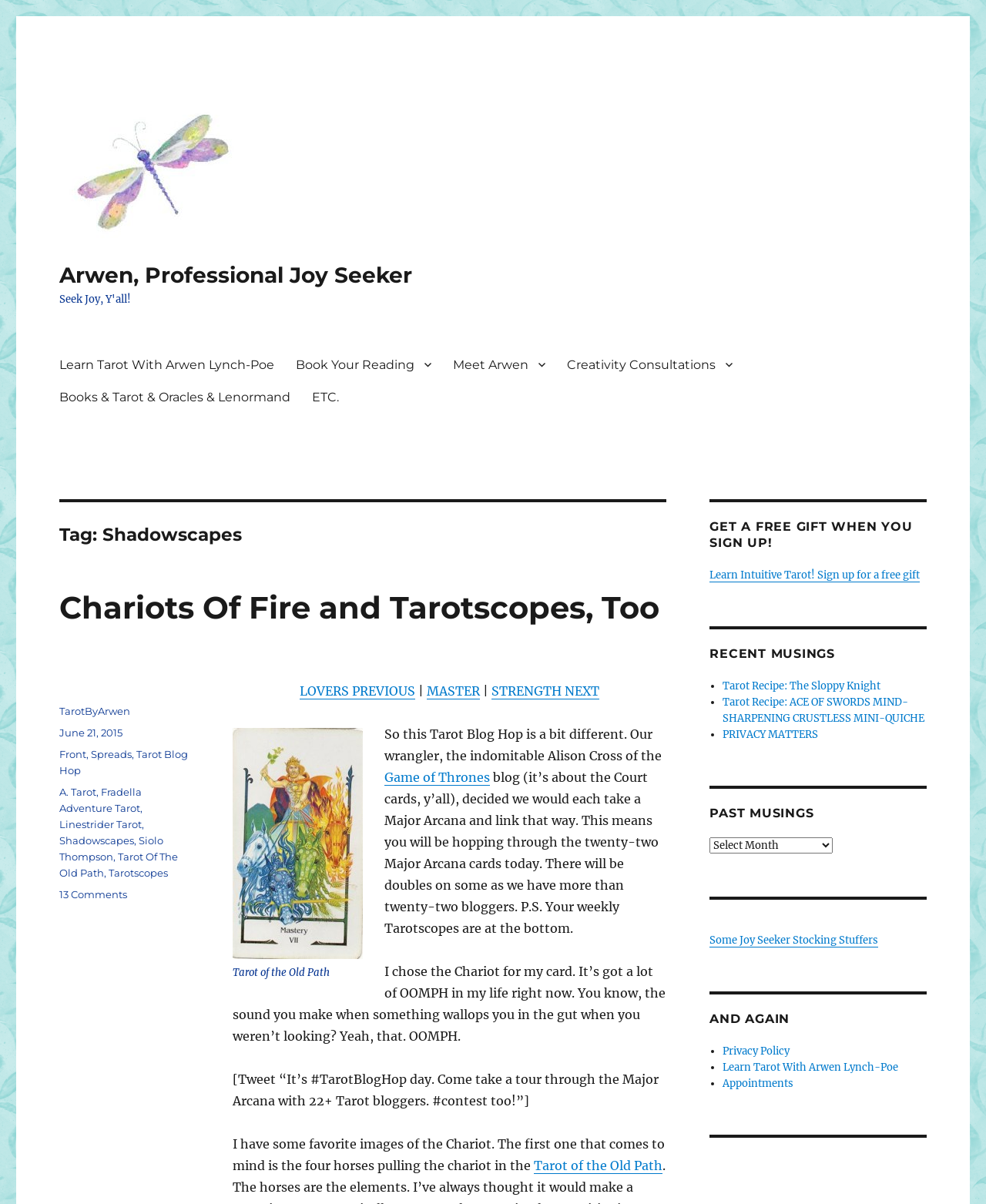Look at the image and write a detailed answer to the question: 
What is the name of the author?

The author's name is mentioned in the link 'Arwen, Professional Joy Seeker' at the top of the page, and also in the footer section as 'Author'.